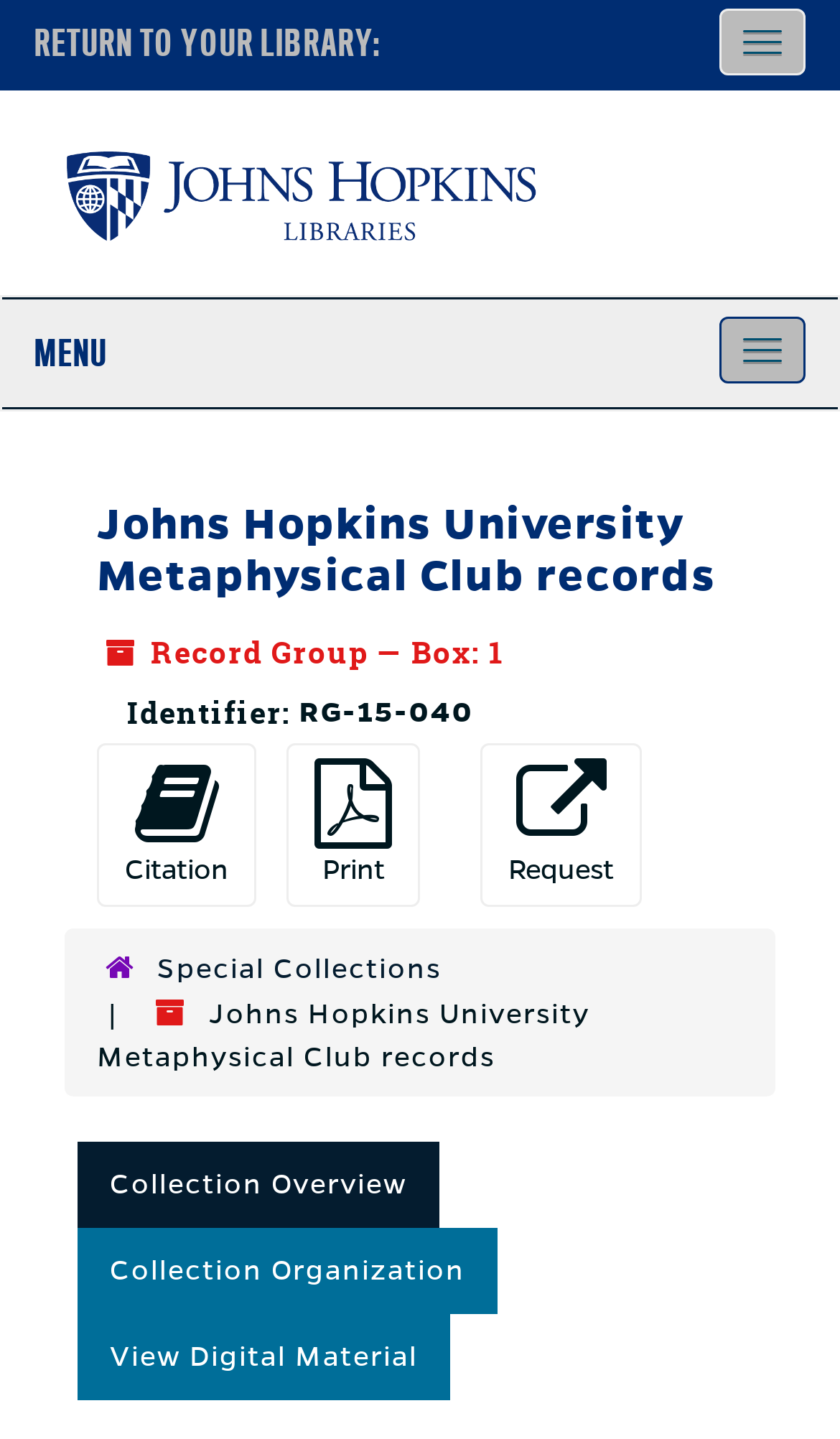Locate the UI element that matches the description View Digital Material in the webpage screenshot. Return the bounding box coordinates in the format (top-left x, top-left y, bottom-right x, bottom-right y), with values ranging from 0 to 1.

[0.092, 0.914, 0.536, 0.974]